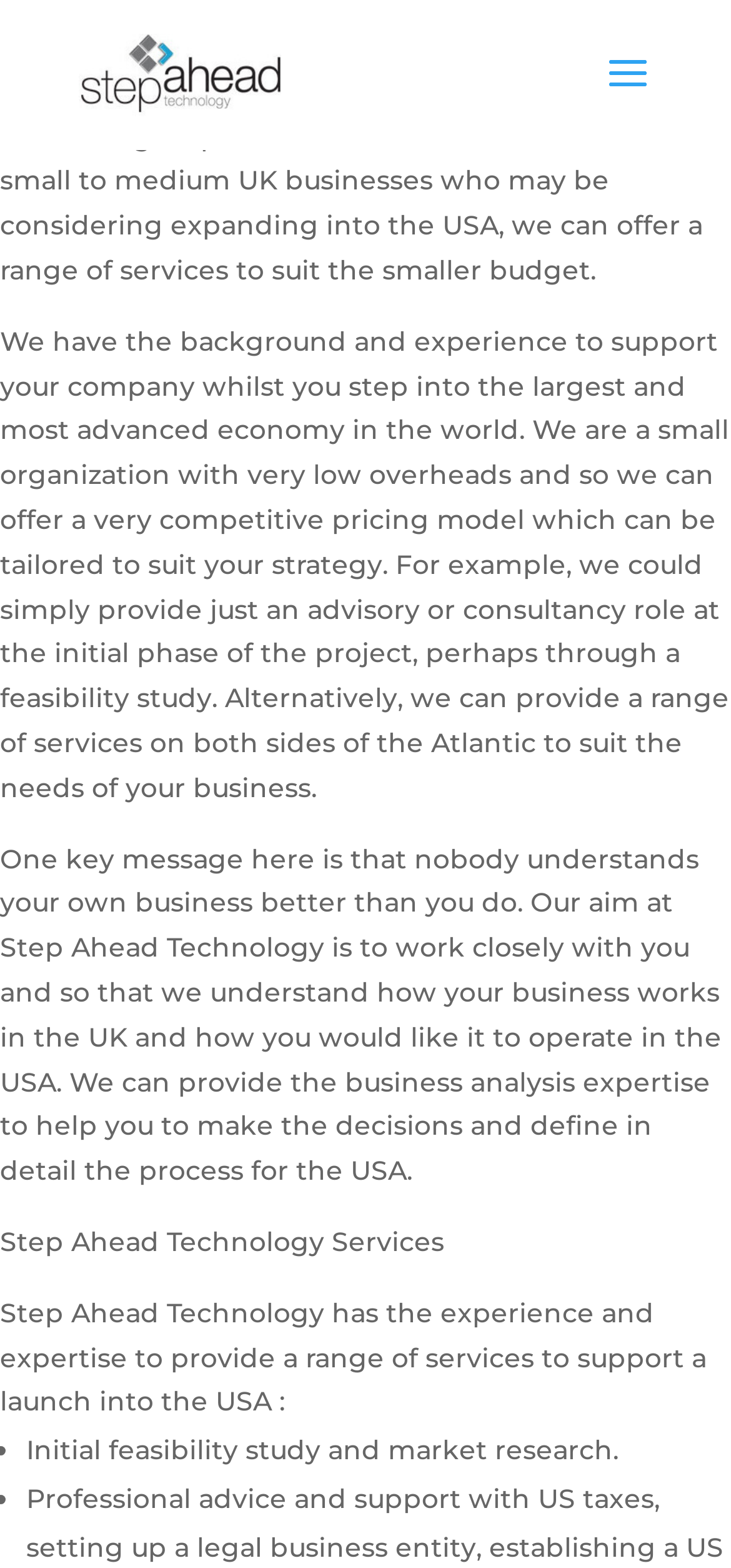Determine the bounding box for the HTML element described here: "Driveway paint". The coordinates should be given as [left, top, right, bottom] with each number being a float between 0 and 1.

None